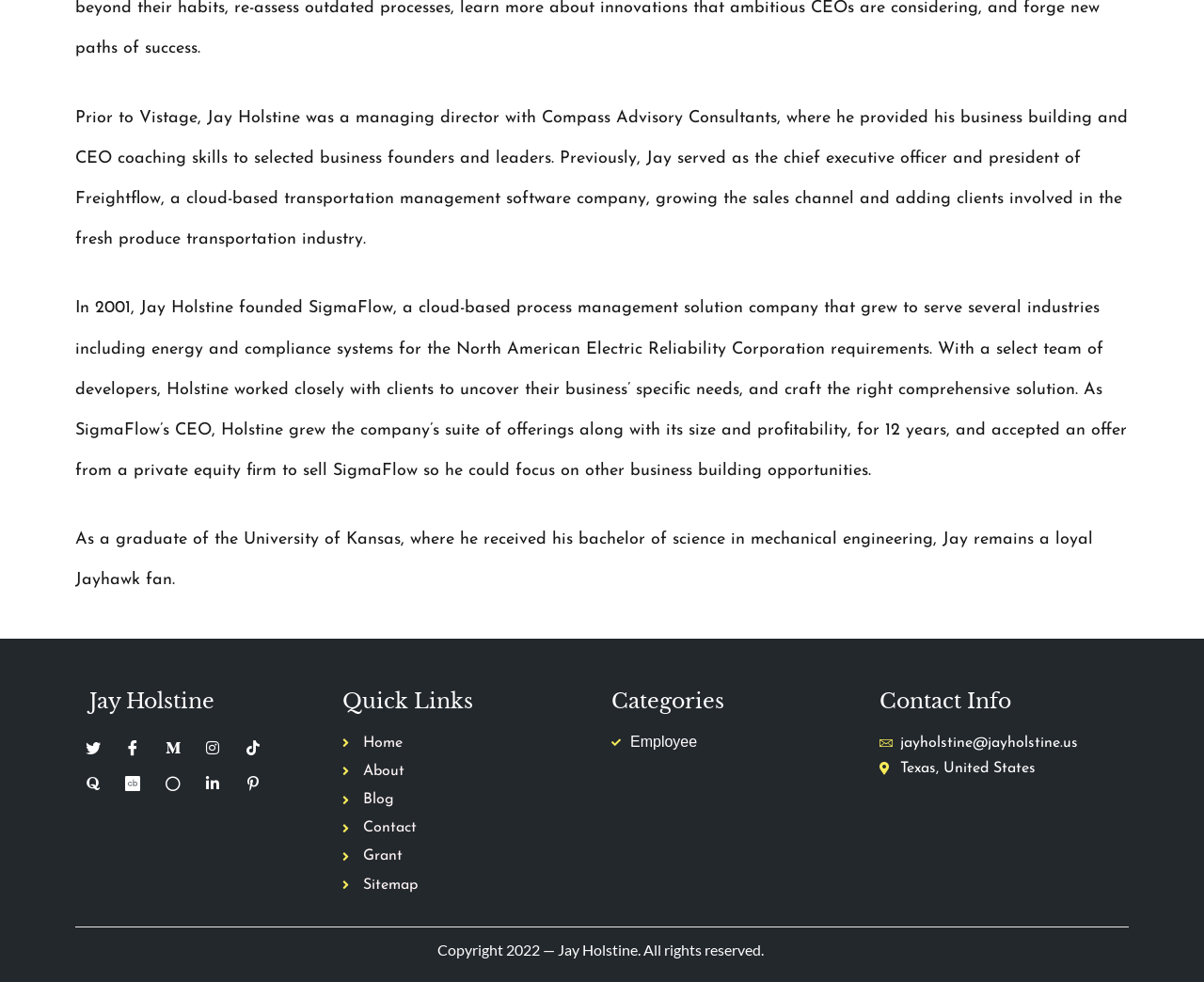What is the category of the 'Employee' link?
Using the image, answer in one word or phrase.

Categories